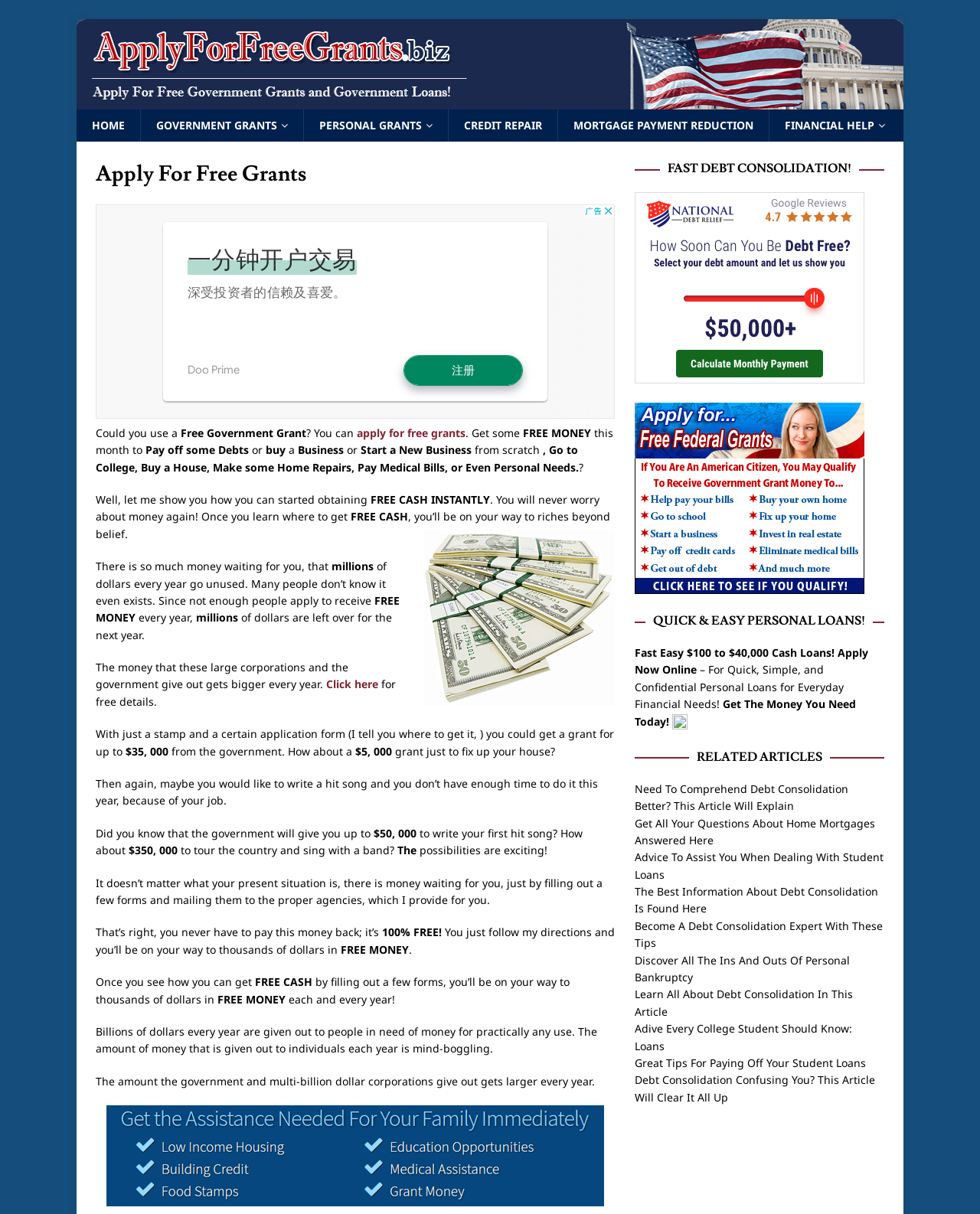Please identify the bounding box coordinates of the area that needs to be clicked to follow this instruction: "Click on 'GOVERNMENT GRANTS'".

[0.143, 0.09, 0.309, 0.117]